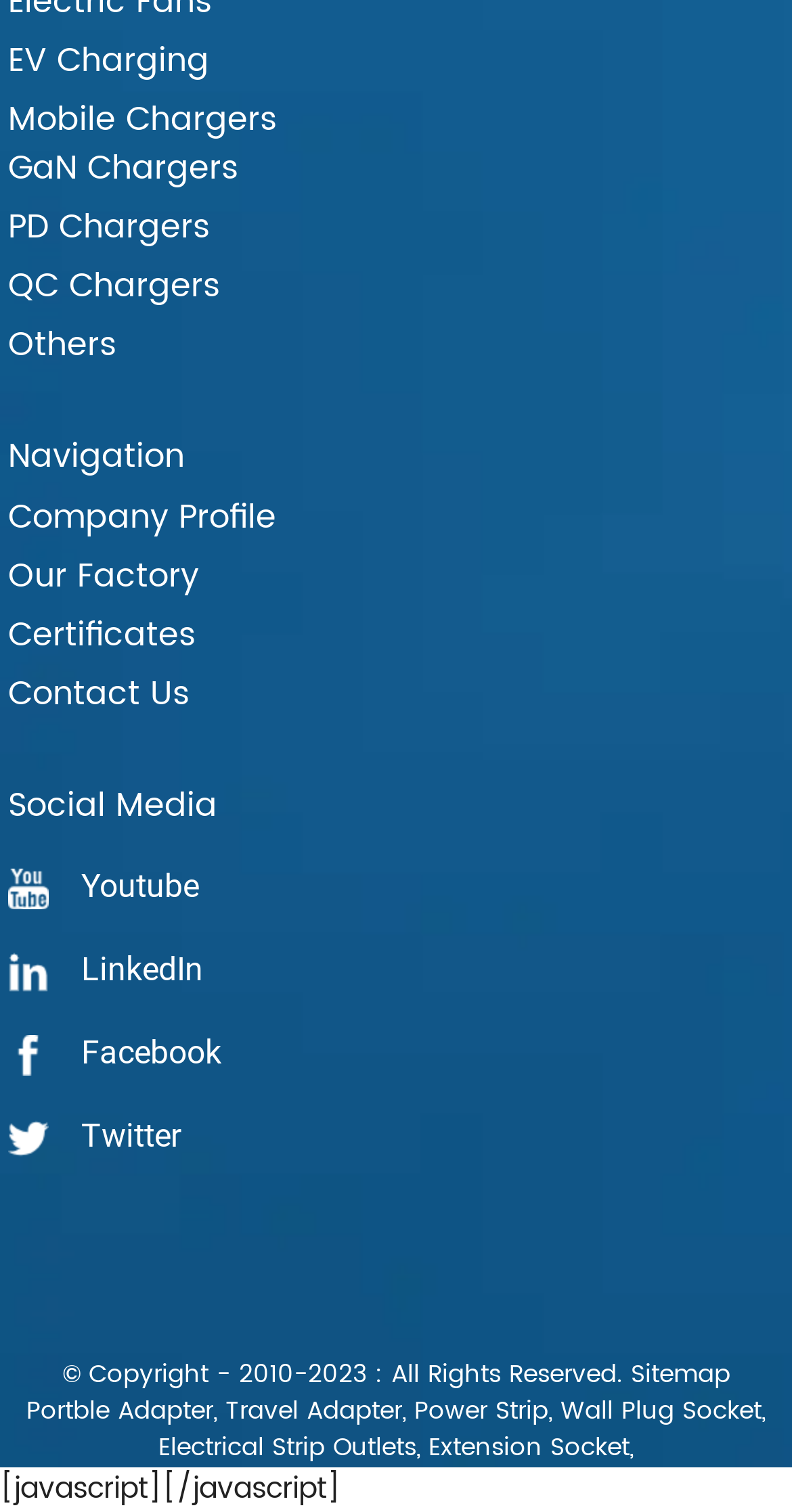Please indicate the bounding box coordinates for the clickable area to complete the following task: "View Travel Adapter". The coordinates should be specified as four float numbers between 0 and 1, i.e., [left, top, right, bottom].

[0.285, 0.922, 0.508, 0.946]